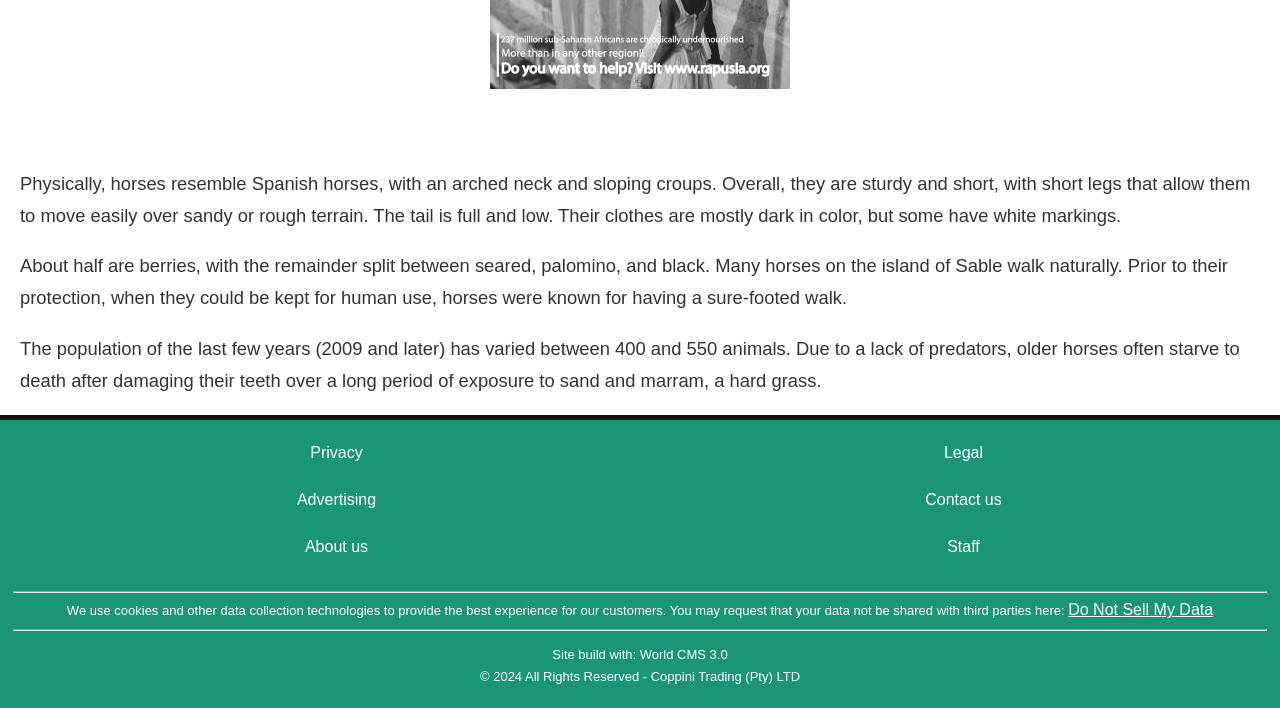Who owns the copyright of the website? Using the information from the screenshot, answer with a single word or phrase.

Coppini Trading (Pty) LTD